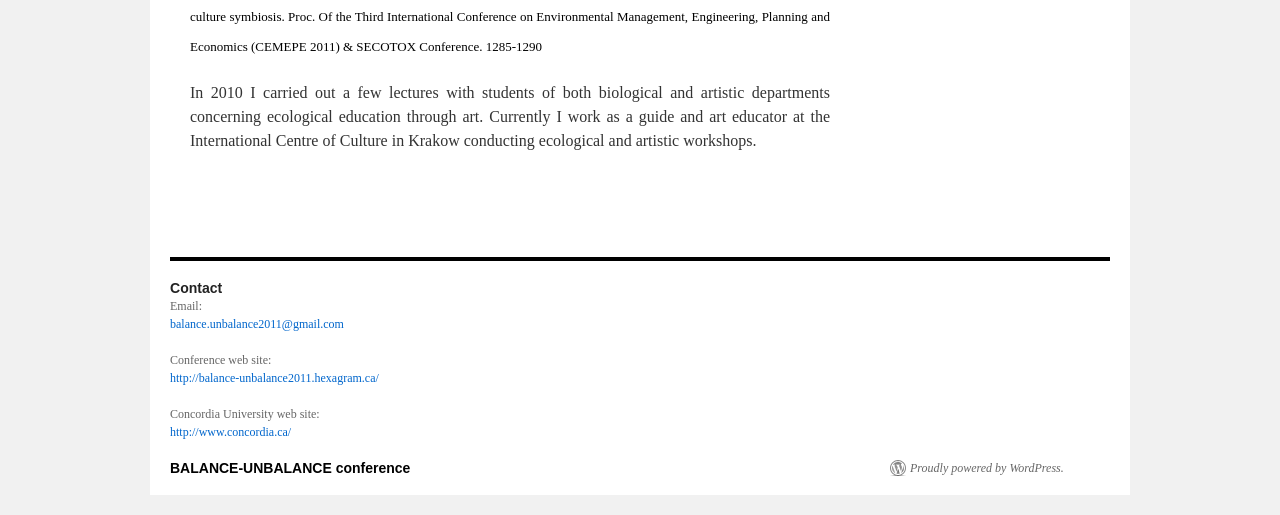What is the author's occupation?
Look at the image and construct a detailed response to the question.

The author's occupation can be determined by reading the first paragraph of the webpage, which states 'Currently I work as a guide and art educator at the International Centre of Culture in Krakow conducting ecological and artistic workshops.'